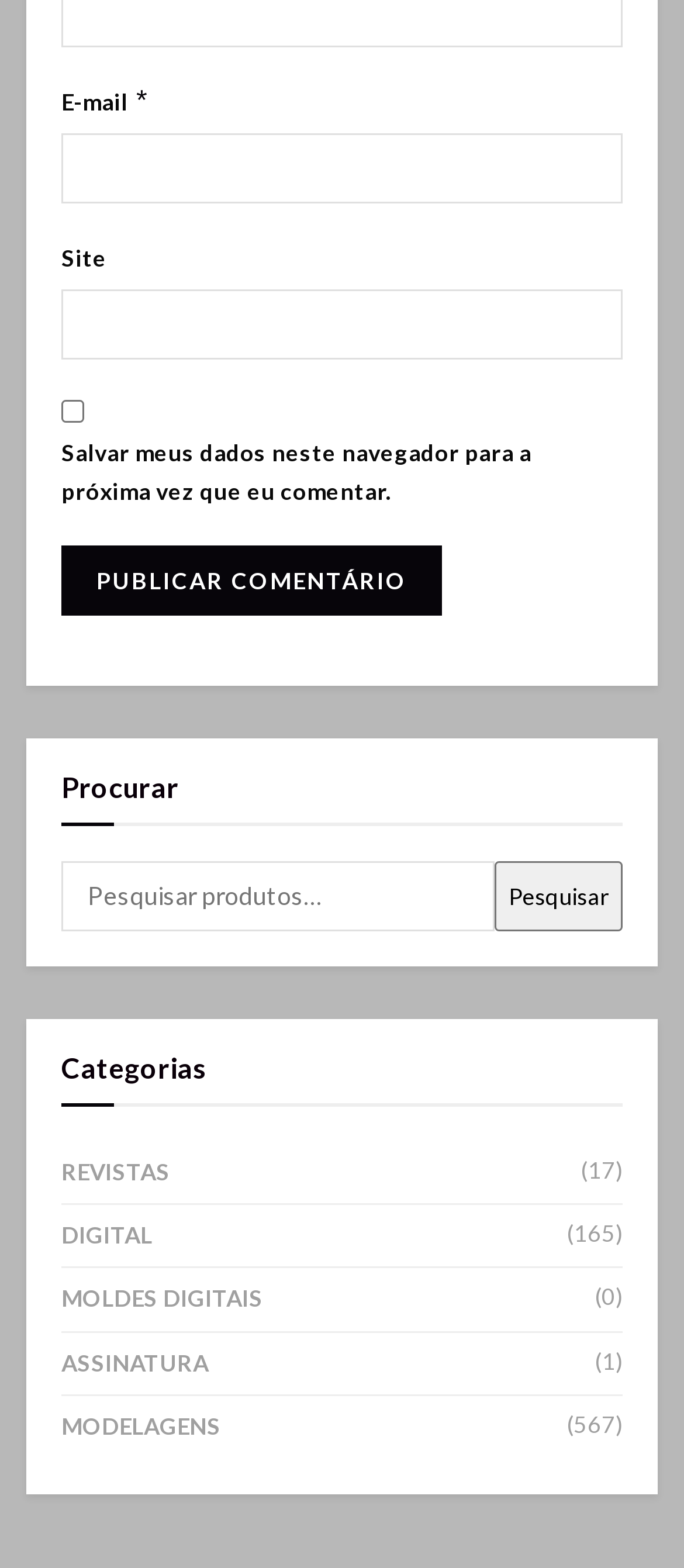Pinpoint the bounding box coordinates of the clickable element to carry out the following instruction: "Check the save data checkbox."

[0.09, 0.255, 0.123, 0.269]